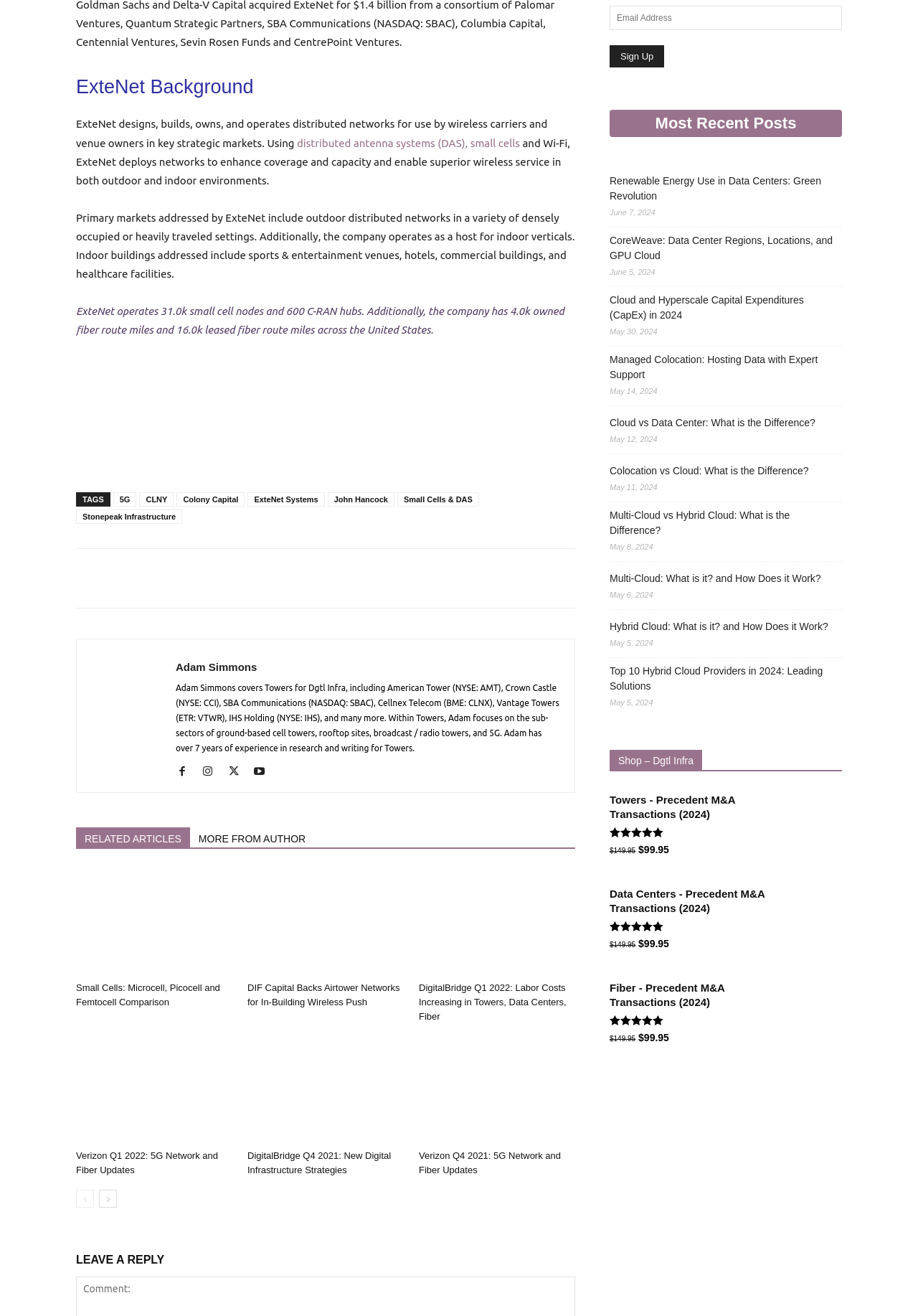How many small cell nodes does ExteNet operate?
Observe the image and answer the question with a one-word or short phrase response.

31,000